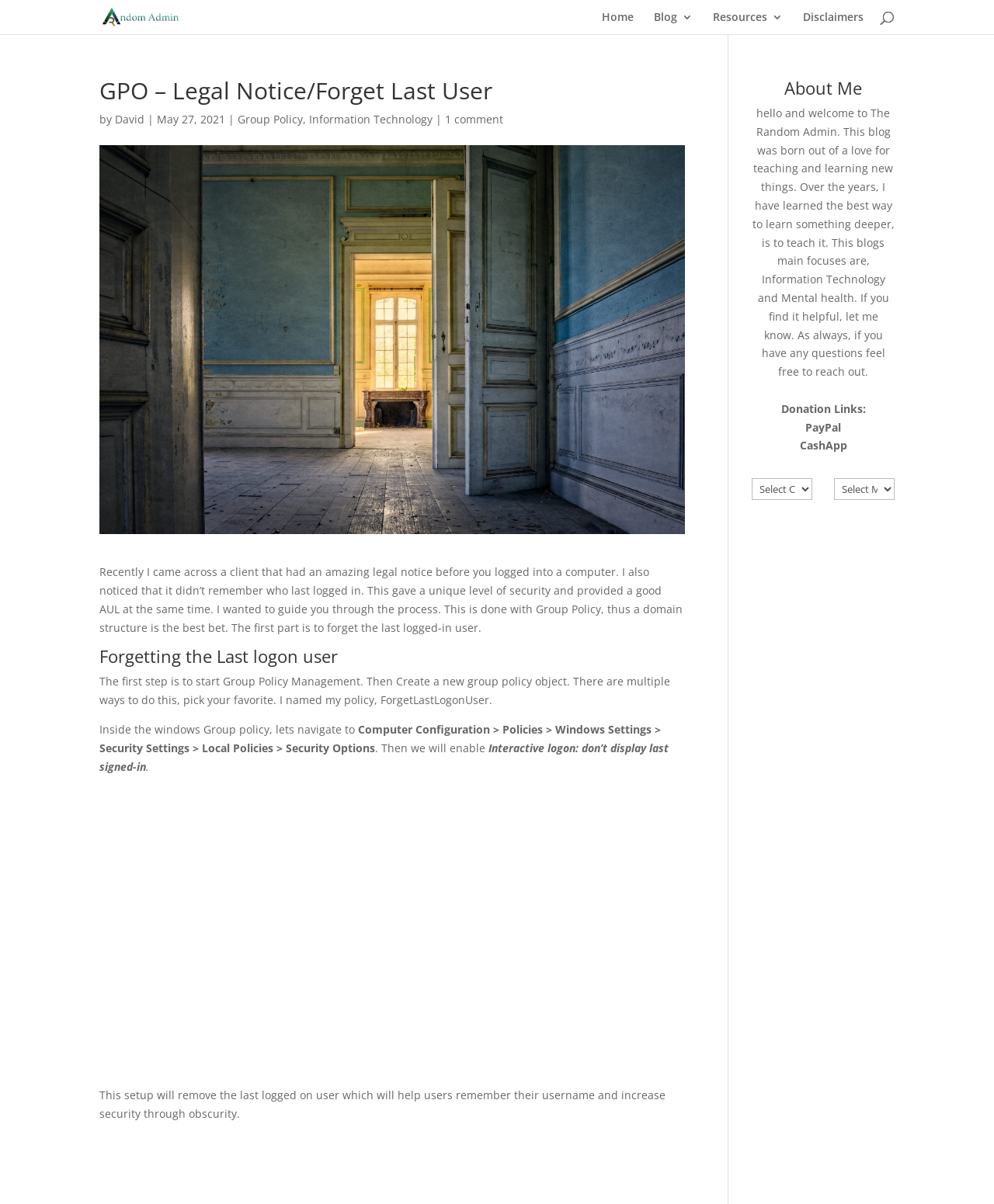Provide the text content of the webpage's main heading.

GPO – Legal Notice/Forget Last User